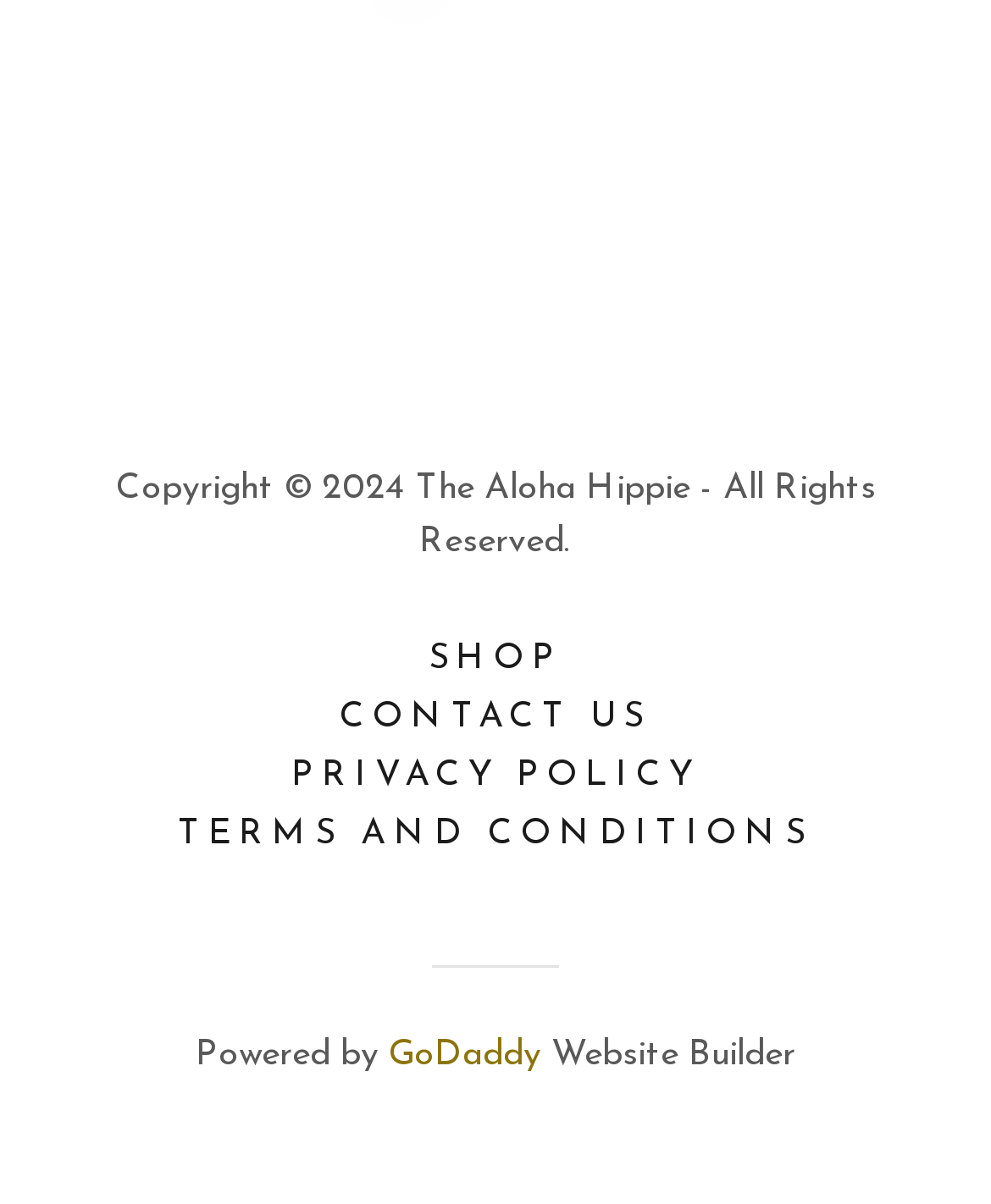How many elements are in the contentinfo section?
Examine the screenshot and reply with a single word or phrase.

7